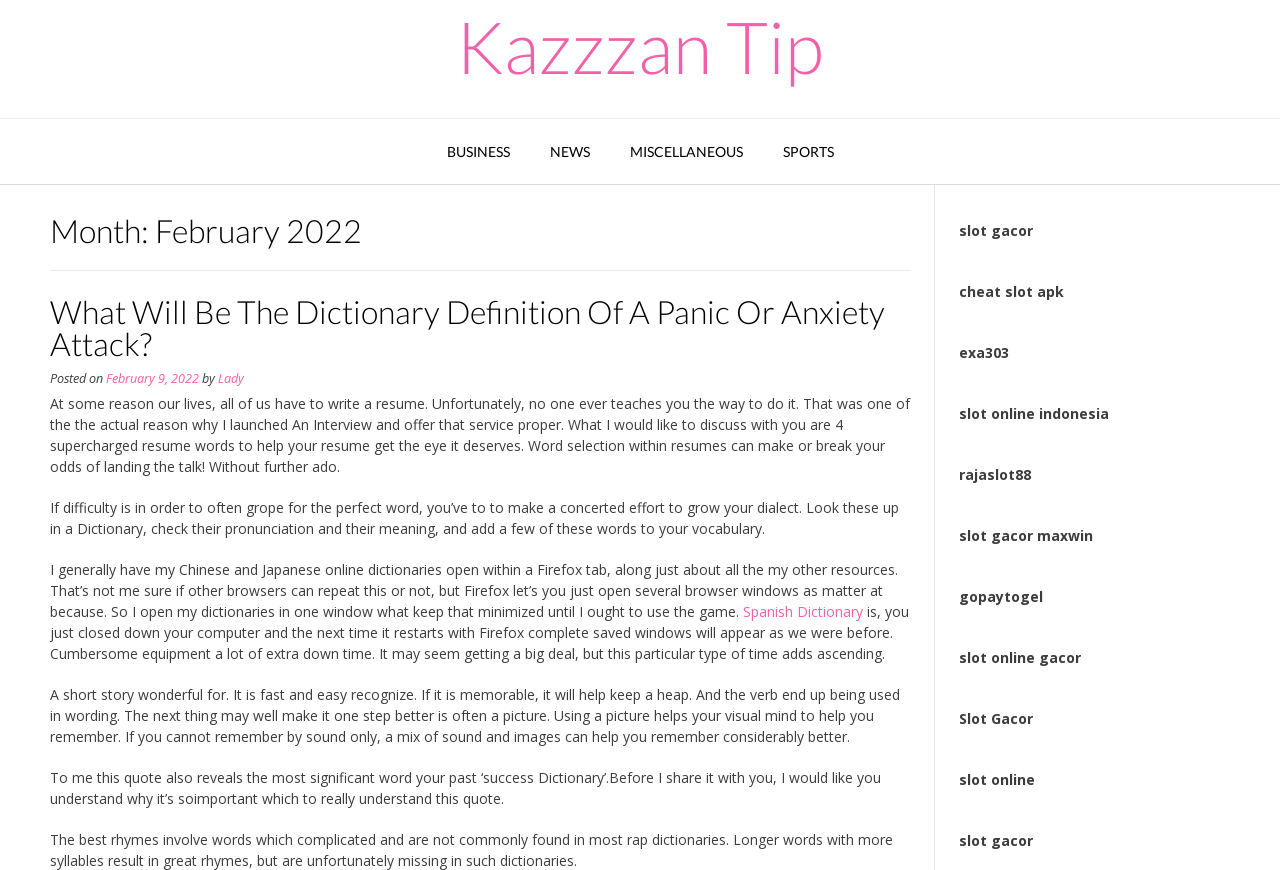Use a single word or phrase to answer the question: What is the author's suggestion for improving vocabulary?

Using a dictionary